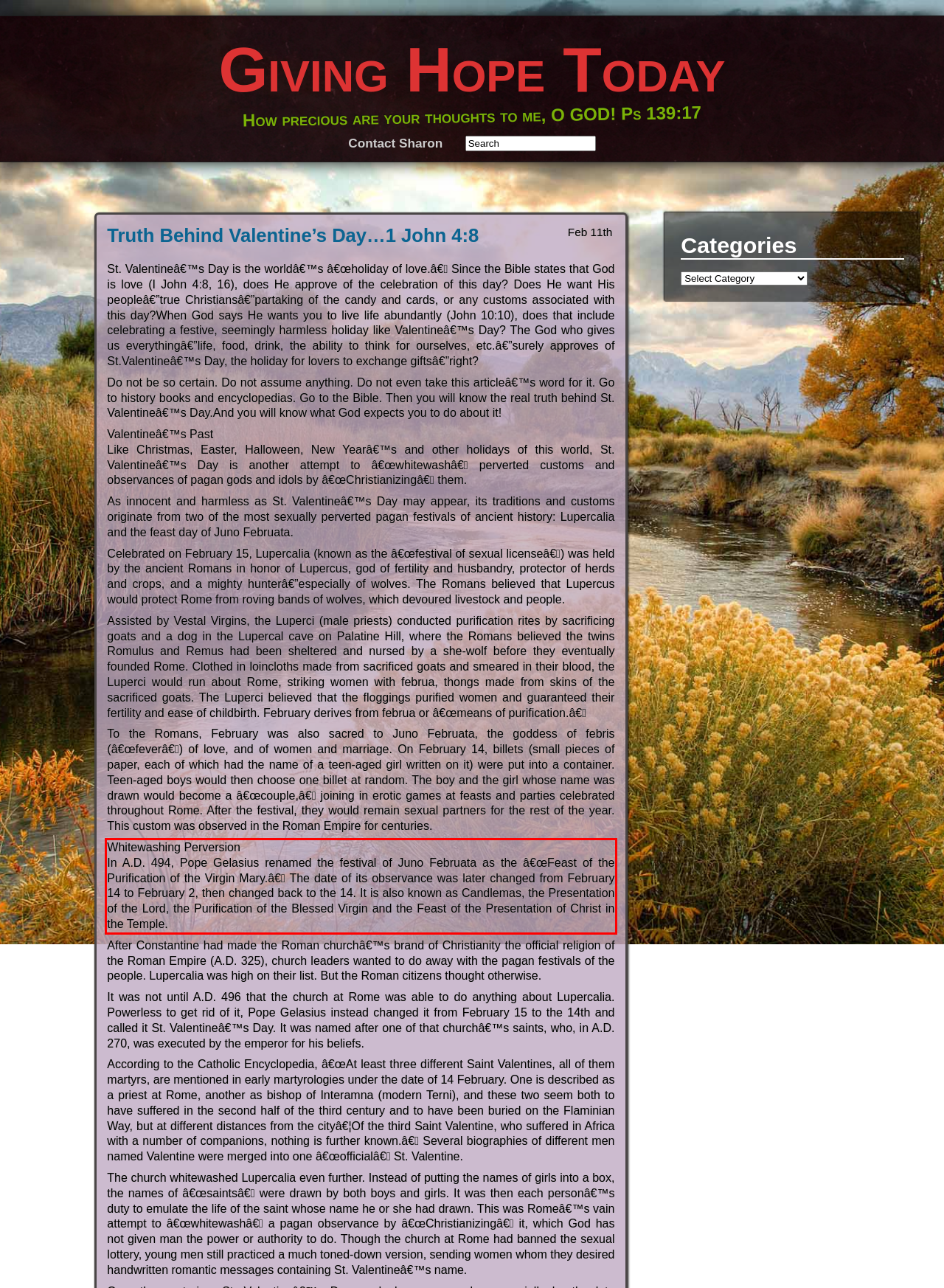Analyze the screenshot of the webpage that features a red bounding box and recognize the text content enclosed within this red bounding box.

Whitewashing Perversion In A.D. 494, Pope Gelasius renamed the festival of Juno Februata as the â€œFeast of the Purification of the Virgin Mary.â€ The date of its observance was later changed from February 14 to February 2, then changed back to the 14. It is also known as Candlemas, the Presentation of the Lord, the Purification of the Blessed Virgin and the Feast of the Presentation of Christ in the Temple.